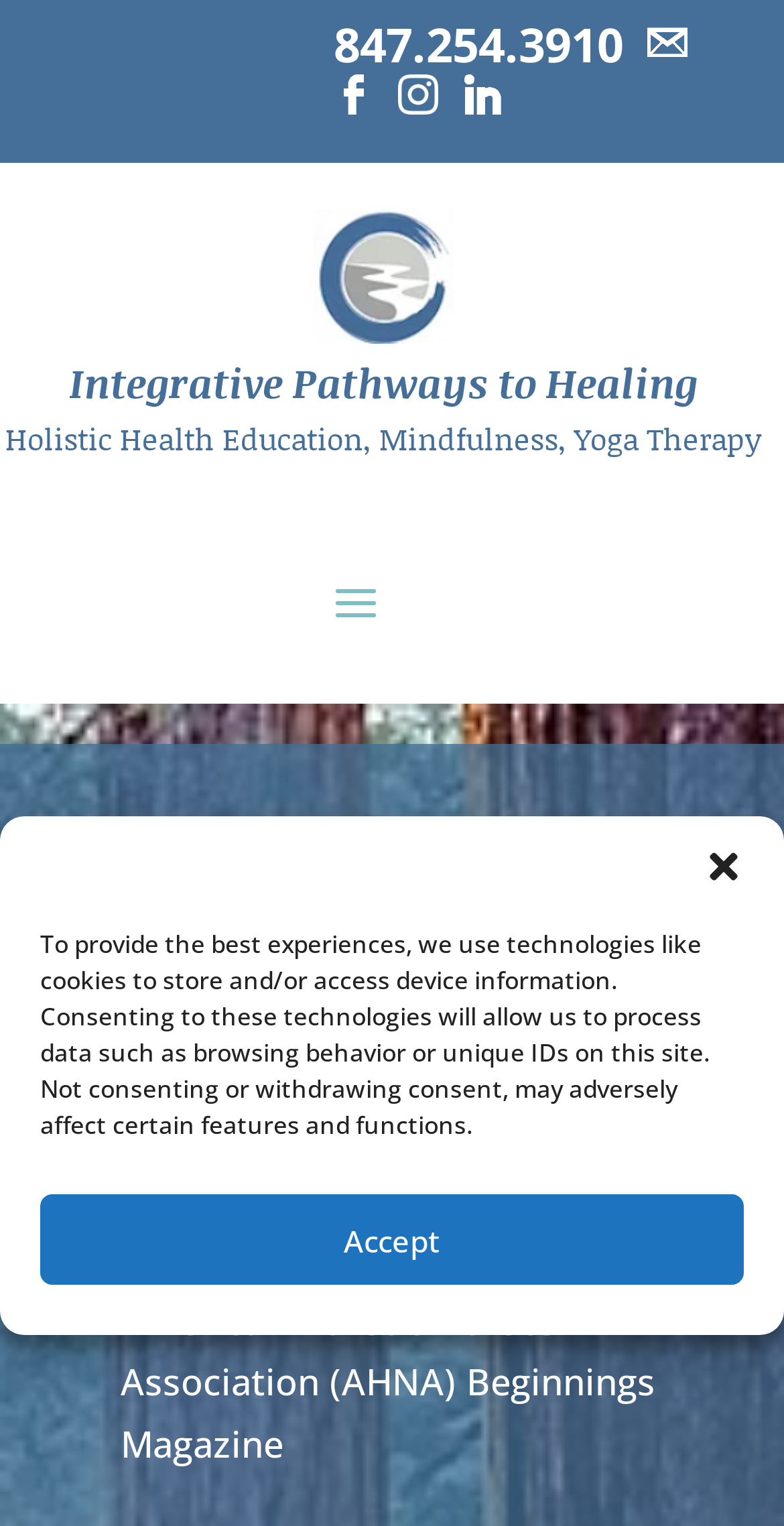Using details from the image, please answer the following question comprehensively:
What is the name of the magazine mentioned on the webpage?

I looked at the text elements on the webpage and found the one that mentions 'American Holistic Nurses Association (AHNA) Beginnings Magazine', which indicates that 'Beginnings Magazine' is the name of the magazine.